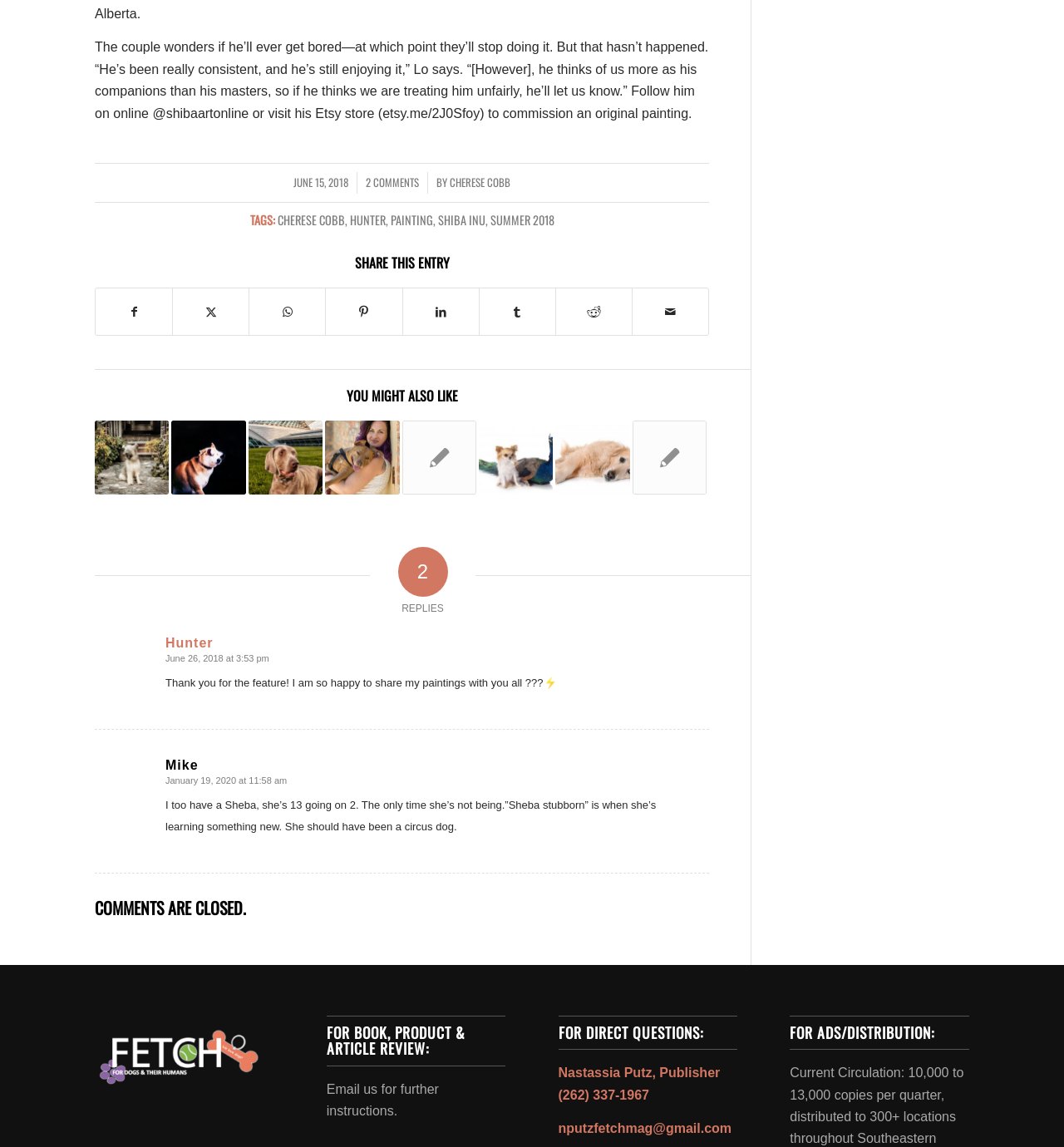Find the bounding box coordinates for the area you need to click to carry out the instruction: "Contact Nastassia Putz, Publisher". The coordinates should be four float numbers between 0 and 1, indicated as [left, top, right, bottom].

[0.525, 0.929, 0.677, 0.941]